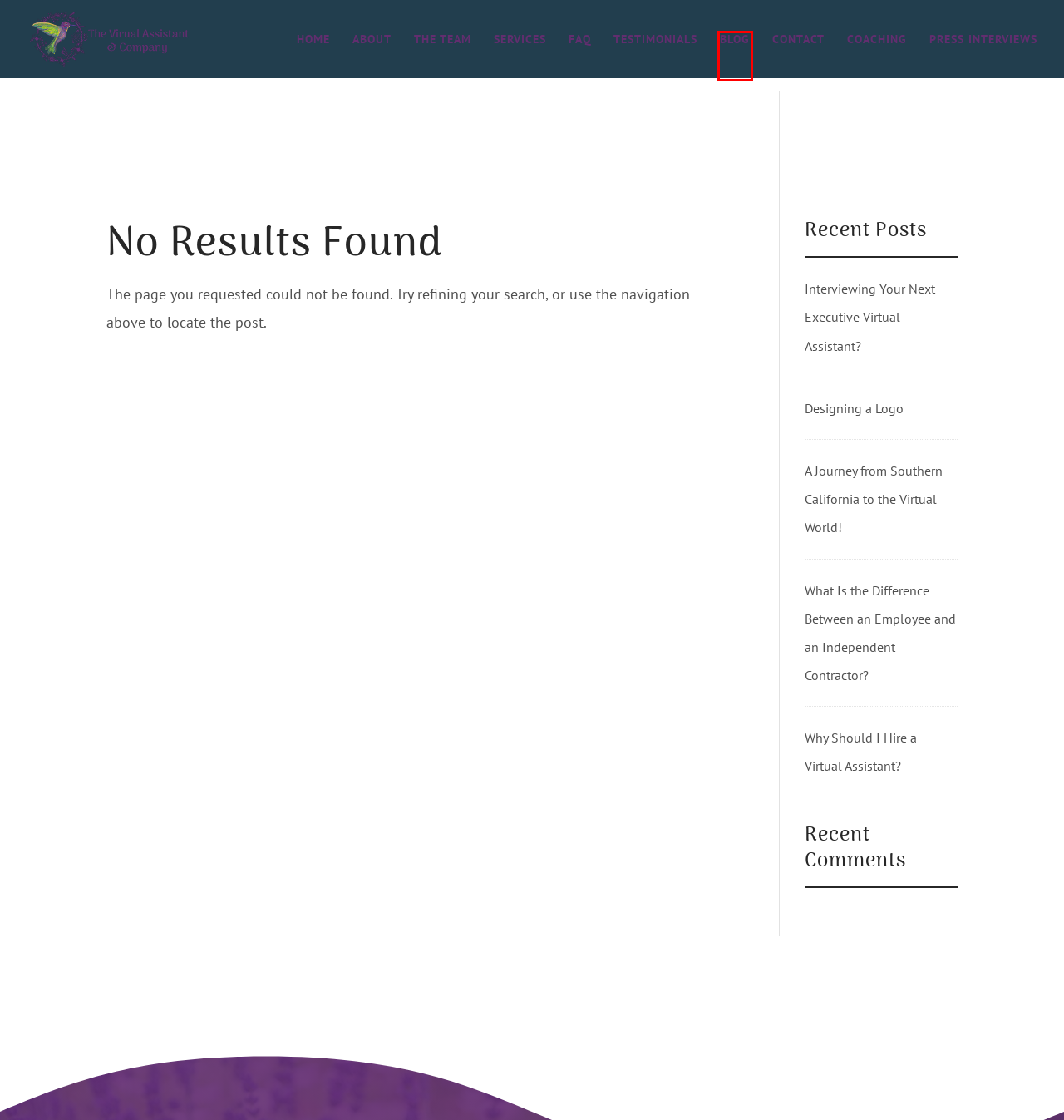Provided is a screenshot of a webpage with a red bounding box around an element. Select the most accurate webpage description for the page that appears after clicking the highlighted element. Here are the candidates:
A. About | The Virtual Assistant & Company
B. Blog | The Virtual Assistant & Company
C. Why Should I Hire a Virtual Assistant? | The Virtual Assistant & Company
D. Testimonials | The Virtual Assistant & Company
E. Press Interviews | The Virtual Assistant & Company
F. Interviewing Your Next Executive Virtual Assistant? | The Virtual Assistant & Company
G. Services | The Virtual Assistant & Company
H. FAQ | The Virtual Assistant & Company

B